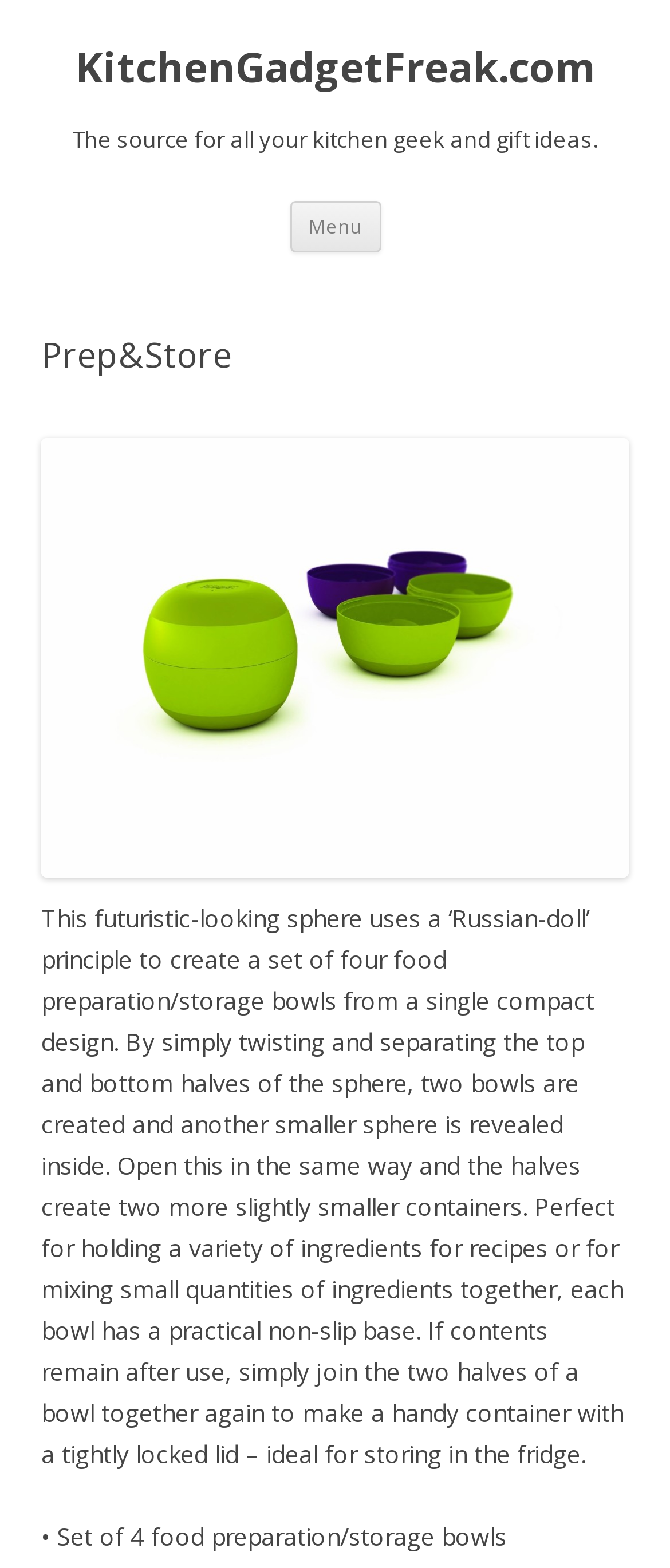Provide the bounding box coordinates for the UI element described in this sentence: "Menu". The coordinates should be four float values between 0 and 1, i.e., [left, top, right, bottom].

[0.432, 0.128, 0.568, 0.161]